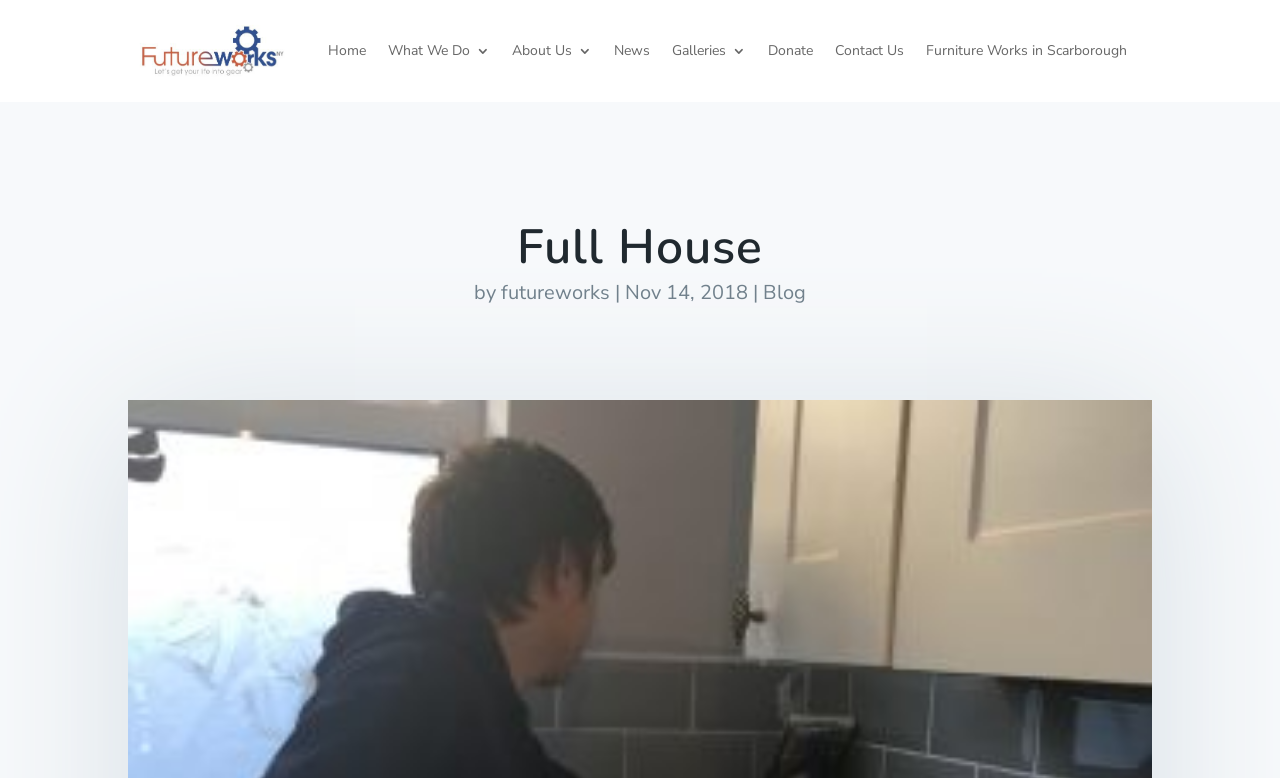Please pinpoint the bounding box coordinates for the region I should click to adhere to this instruction: "learn about what they do".

[0.303, 0.017, 0.383, 0.114]